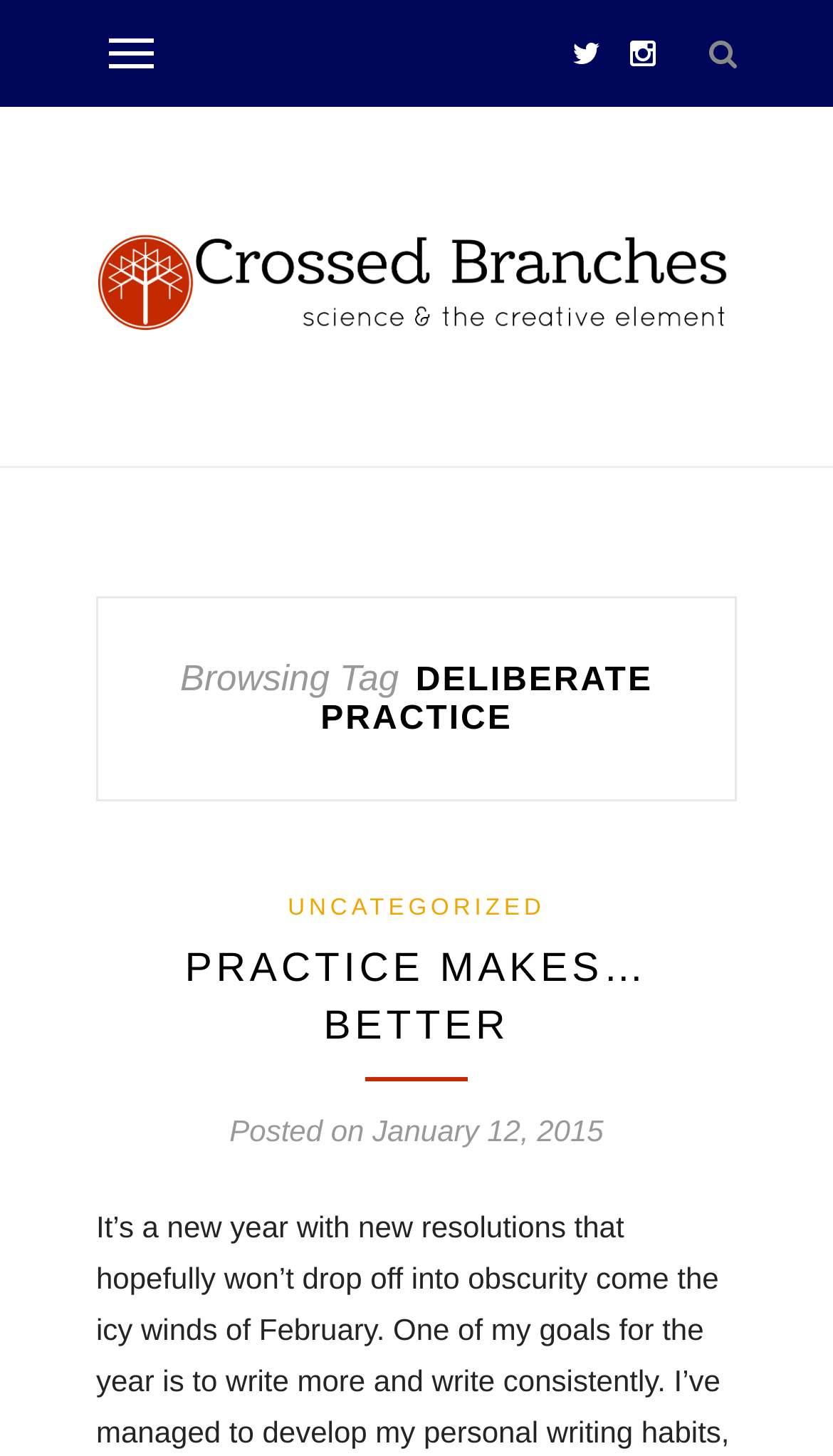Describe all the visual and textual components of the webpage comprehensively.

The webpage is about "Deliberate Practice" and is part of a website called "Crossed Branches". At the top left, there is a menu link. On the top right, there are three social media links, represented by icons. Below the social media links, the title "Crossed Branches" is displayed prominently, with an image of the same name. 

Below the title, there is a tag browsing section, indicated by the text "Browsing Tag". The main content of the webpage is divided into three sections. The first section is headed by "DELIBERATE PRACTICE" and has a sub-link "UNCATEGORIZED". The second section is headed by "PRACTICE MAKES…BETTER" and also has a sub-link with the same name. The third section displays a post, which was posted on January 12, 2015.